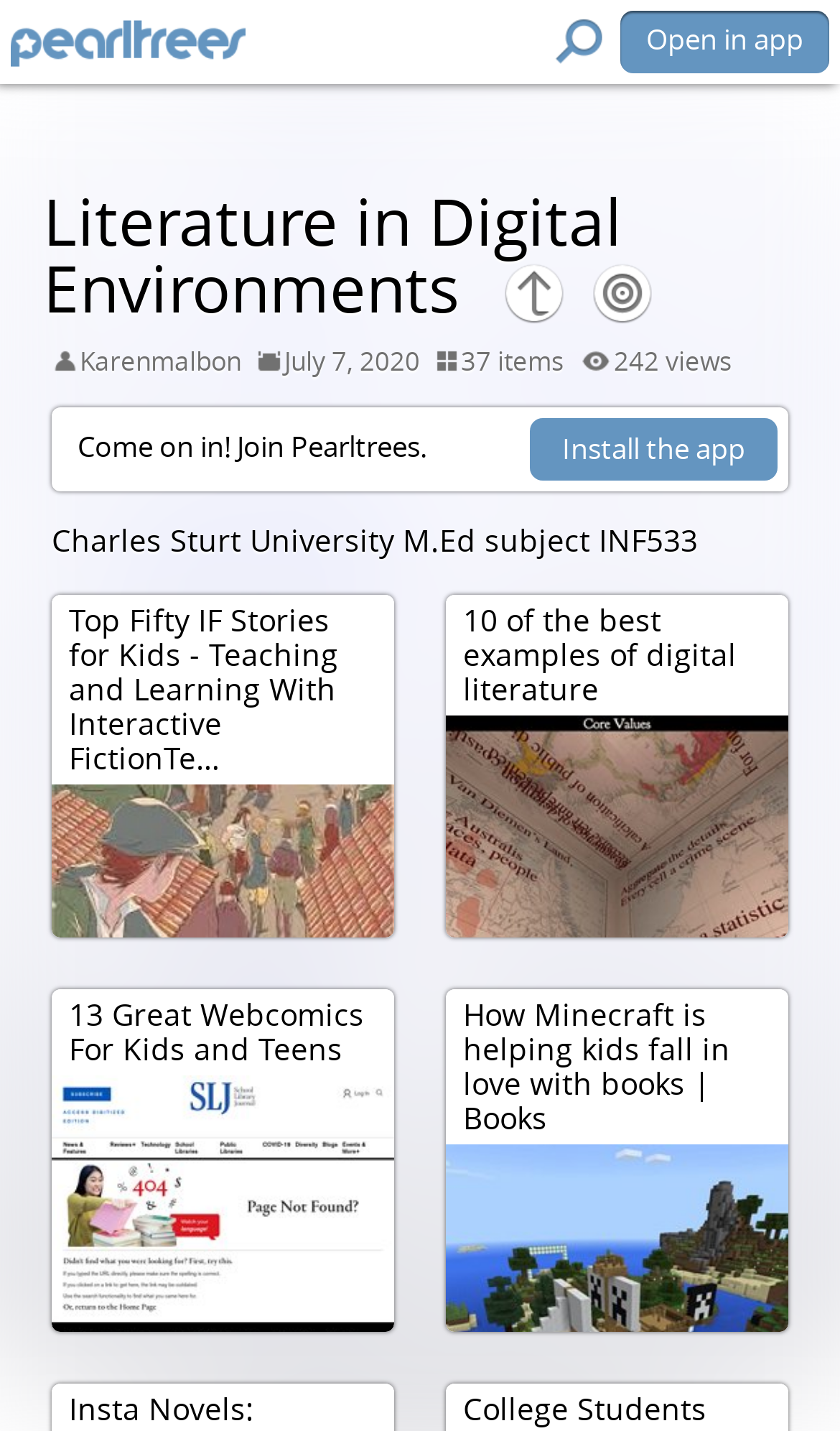How many views does the webpage have?
Examine the image and provide an in-depth answer to the question.

The webpage has 242 views, which is indicated by the StaticText element '242' with bounding box coordinates [0.731, 0.239, 0.785, 0.263] next to the text 'views'.